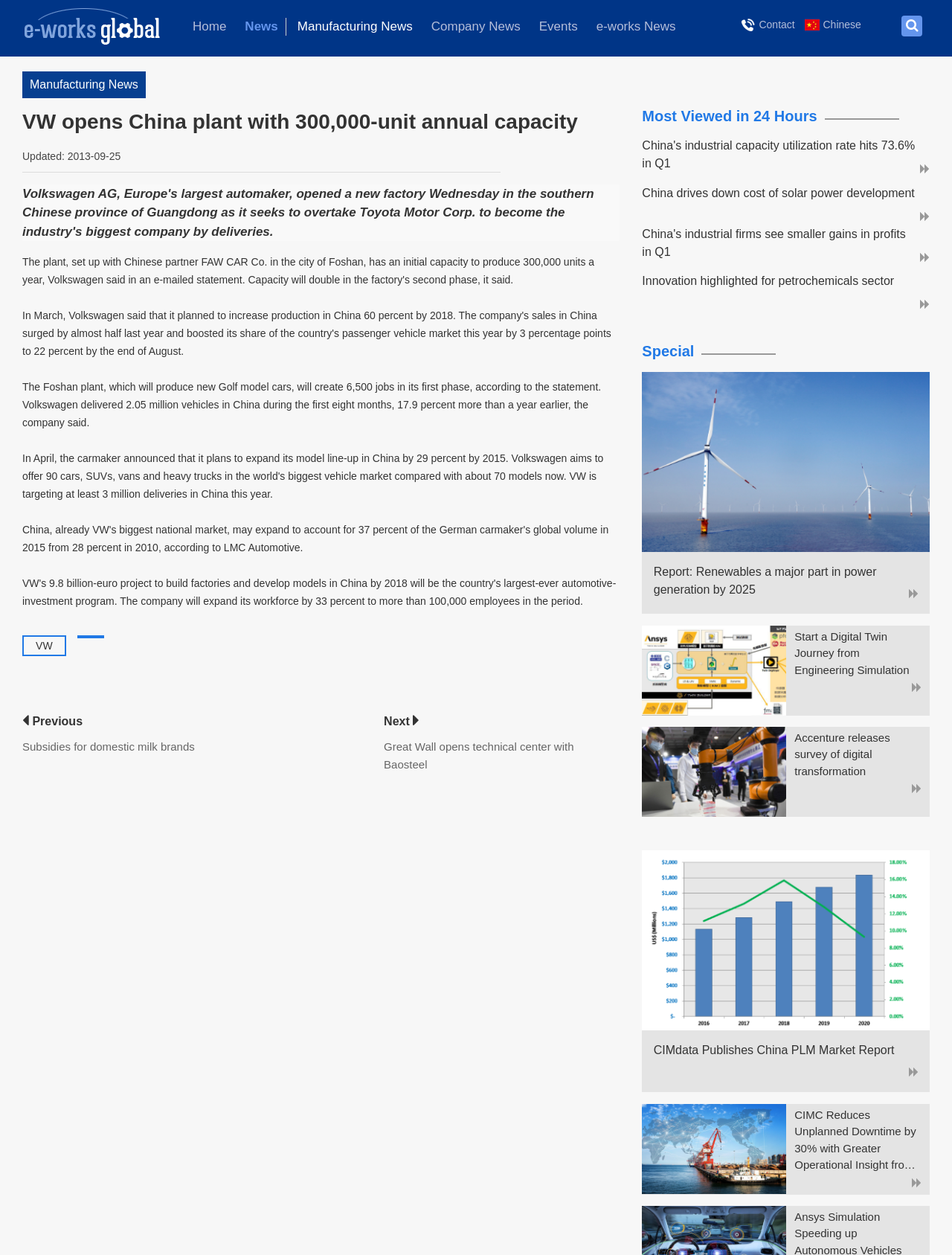Use a single word or phrase to answer the question:
How many news articles are displayed on this webpage?

Multiple